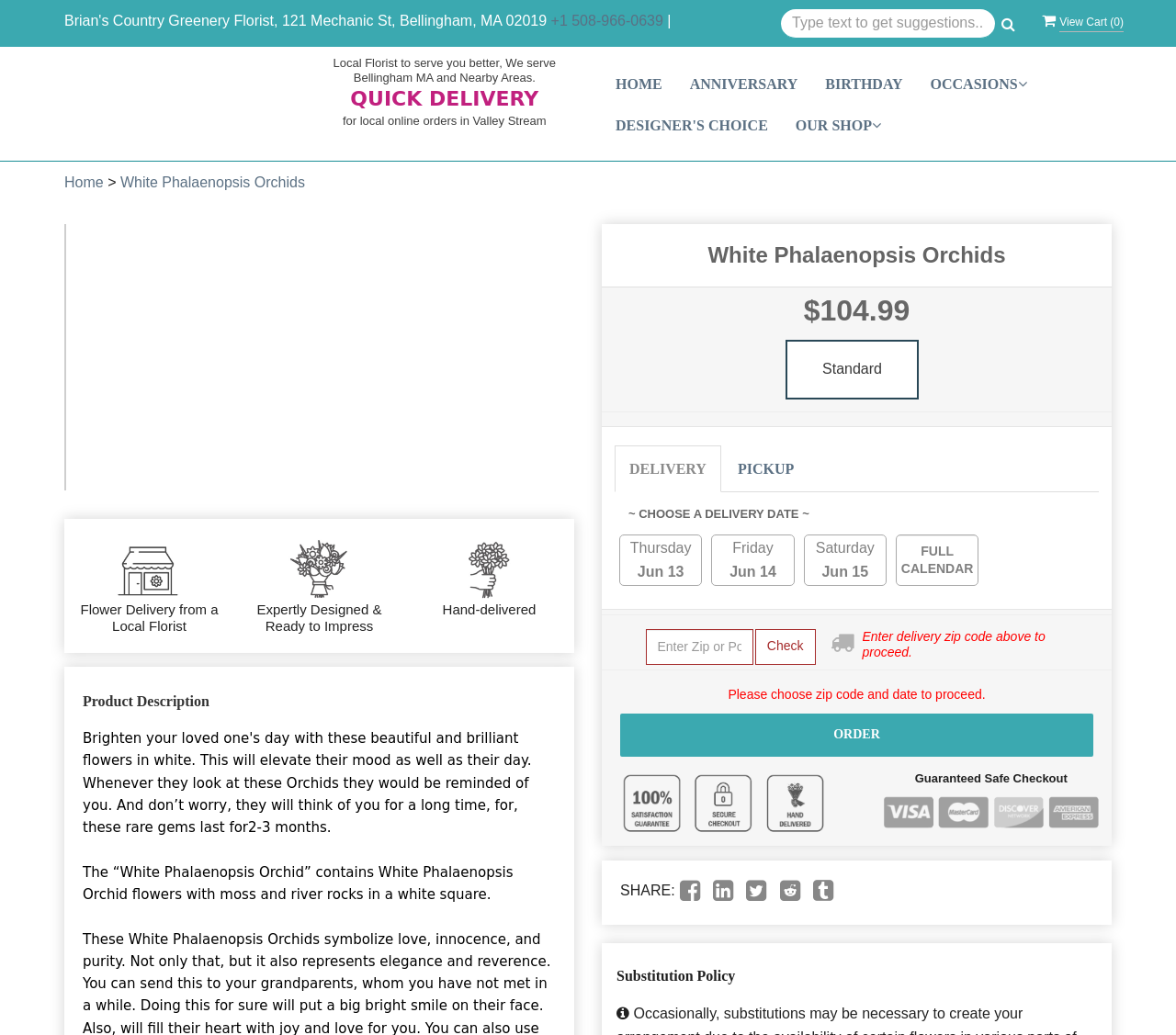Pinpoint the bounding box coordinates of the clickable element needed to complete the instruction: "View cart". The coordinates should be provided as four float numbers between 0 and 1: [left, top, right, bottom].

[0.901, 0.015, 0.947, 0.027]